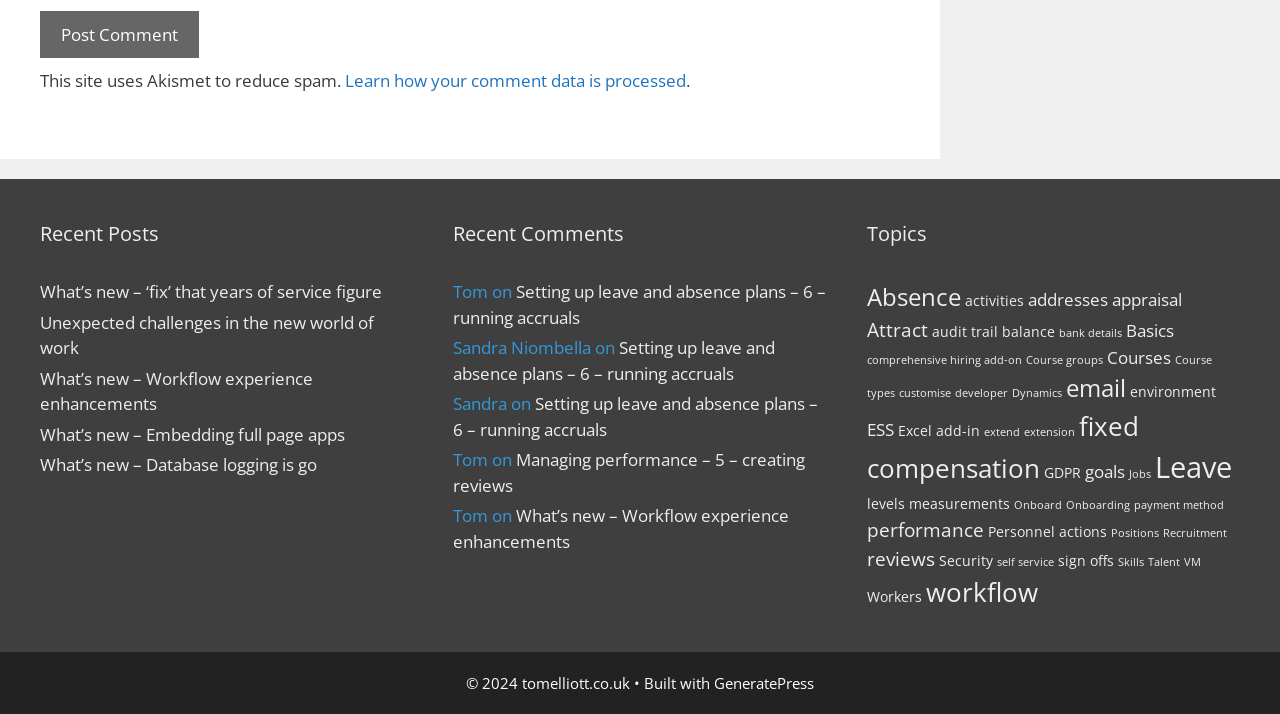Examine the image and give a thorough answer to the following question:
What is the purpose of the 'Post Comment' button?

The 'Post Comment' button is located at the top of the webpage, indicating that it is a call-to-action element. Its purpose is to allow users to submit their comments, which is a common feature in blogs and online forums.